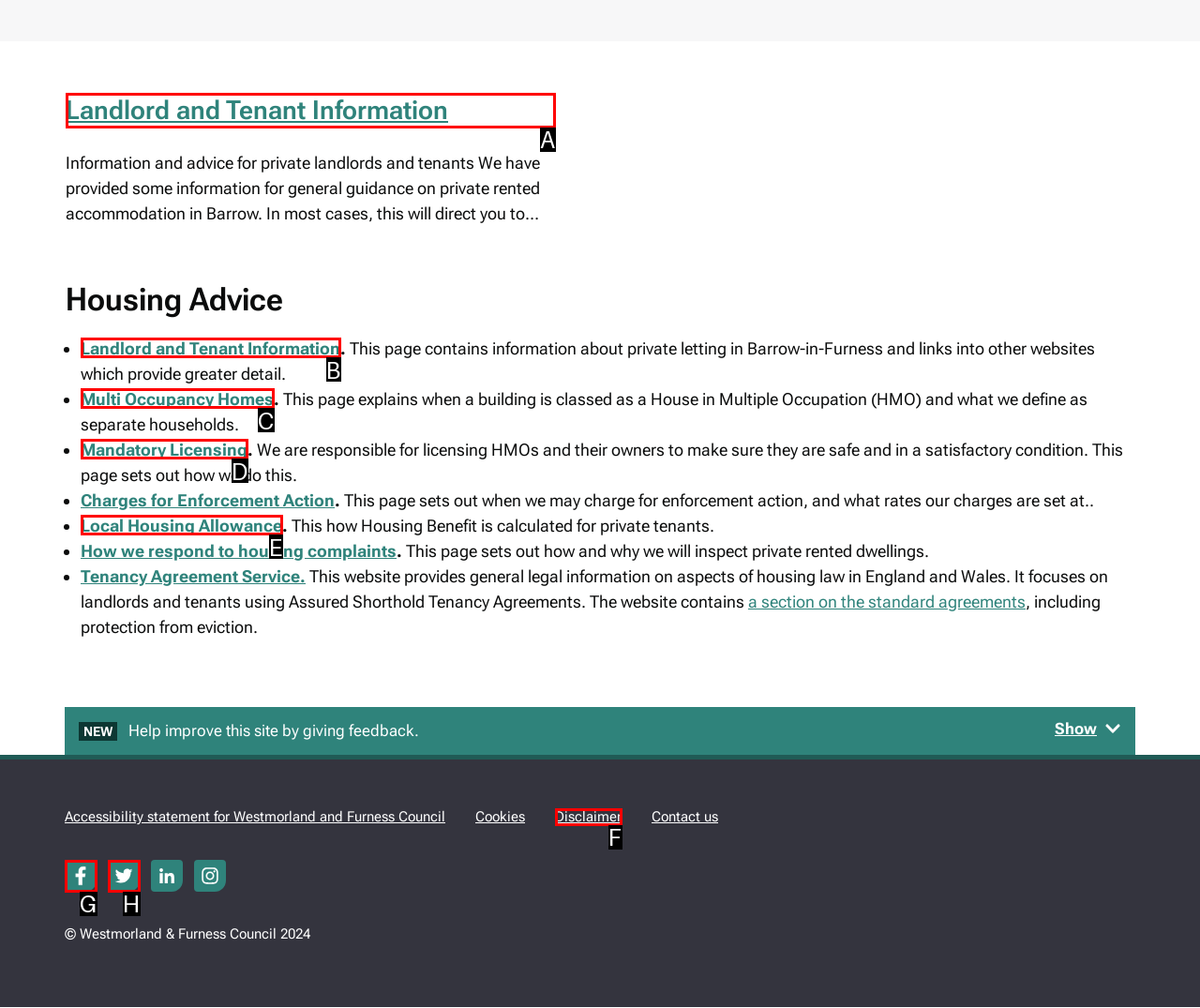Using the description: Mandatory Licensing, find the best-matching HTML element. Indicate your answer with the letter of the chosen option.

D